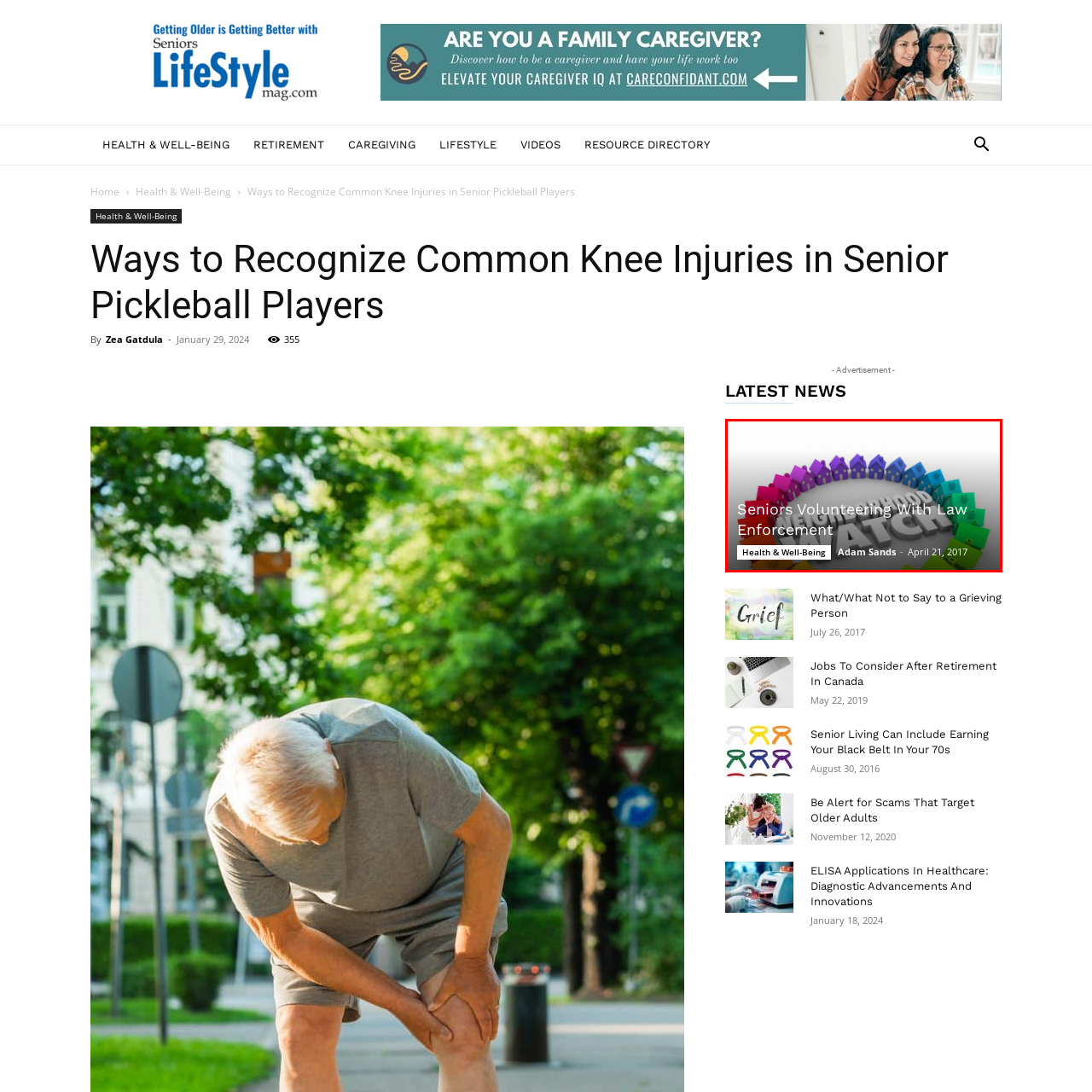What is the theme emphasized by the 'NEIGHBORHOOD WATCH' words?
Review the image inside the red bounding box and give a detailed answer.

The prominent display of the words 'NEIGHBORHOOD WATCH' in the foreground of the image suggests that the theme of safety and civic engagement is being emphasized, as neighborhood watch programs are typically associated with community safety and cooperation with law enforcement.